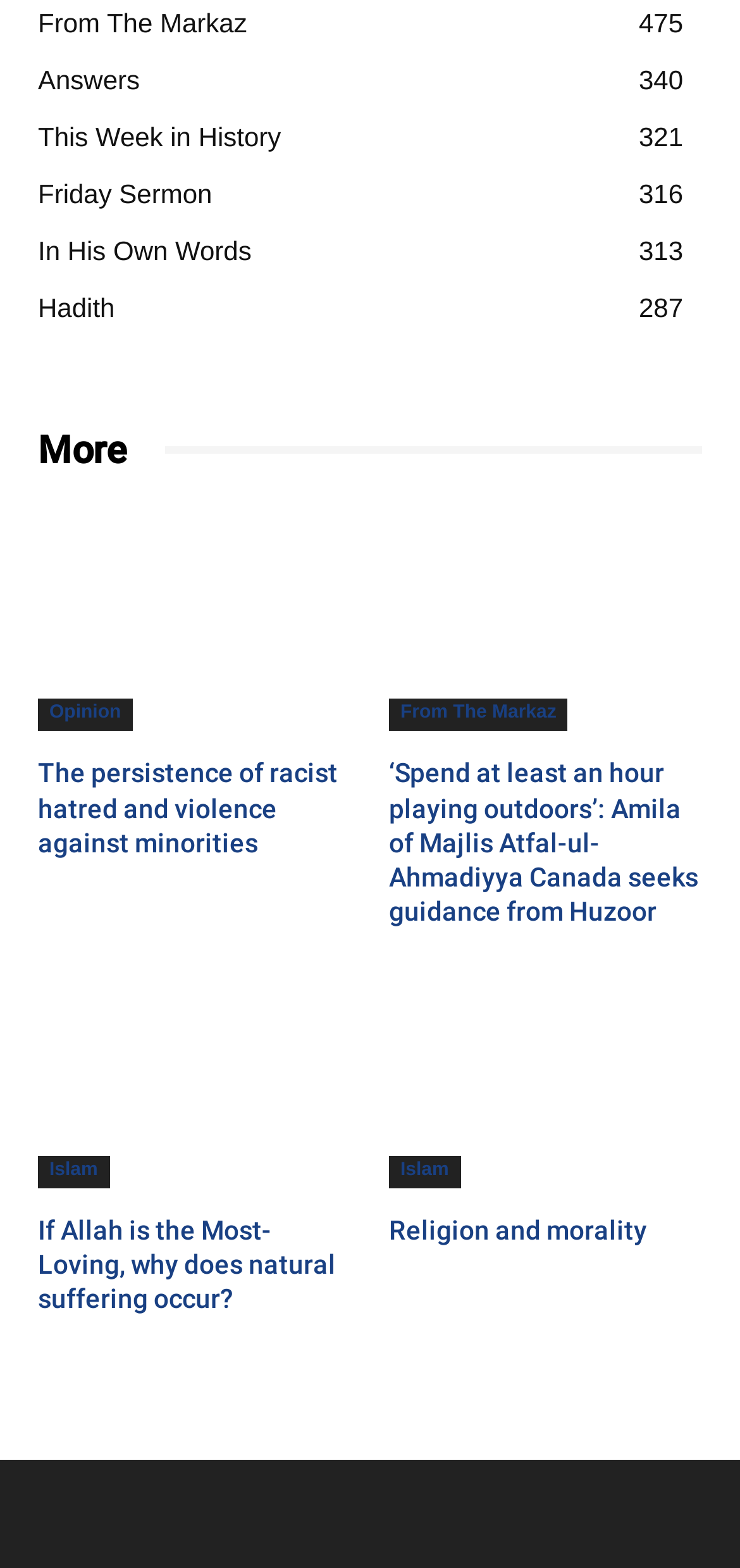What is the topic of the article 'If Allah is the Most-Loving, why does natural suffering occur?'?
Using the details from the image, give an elaborate explanation to answer the question.

The article 'If Allah is the Most-Loving, why does natural suffering occur?' is related to the topic of Islam, as it discusses the concept of Allah and natural suffering.